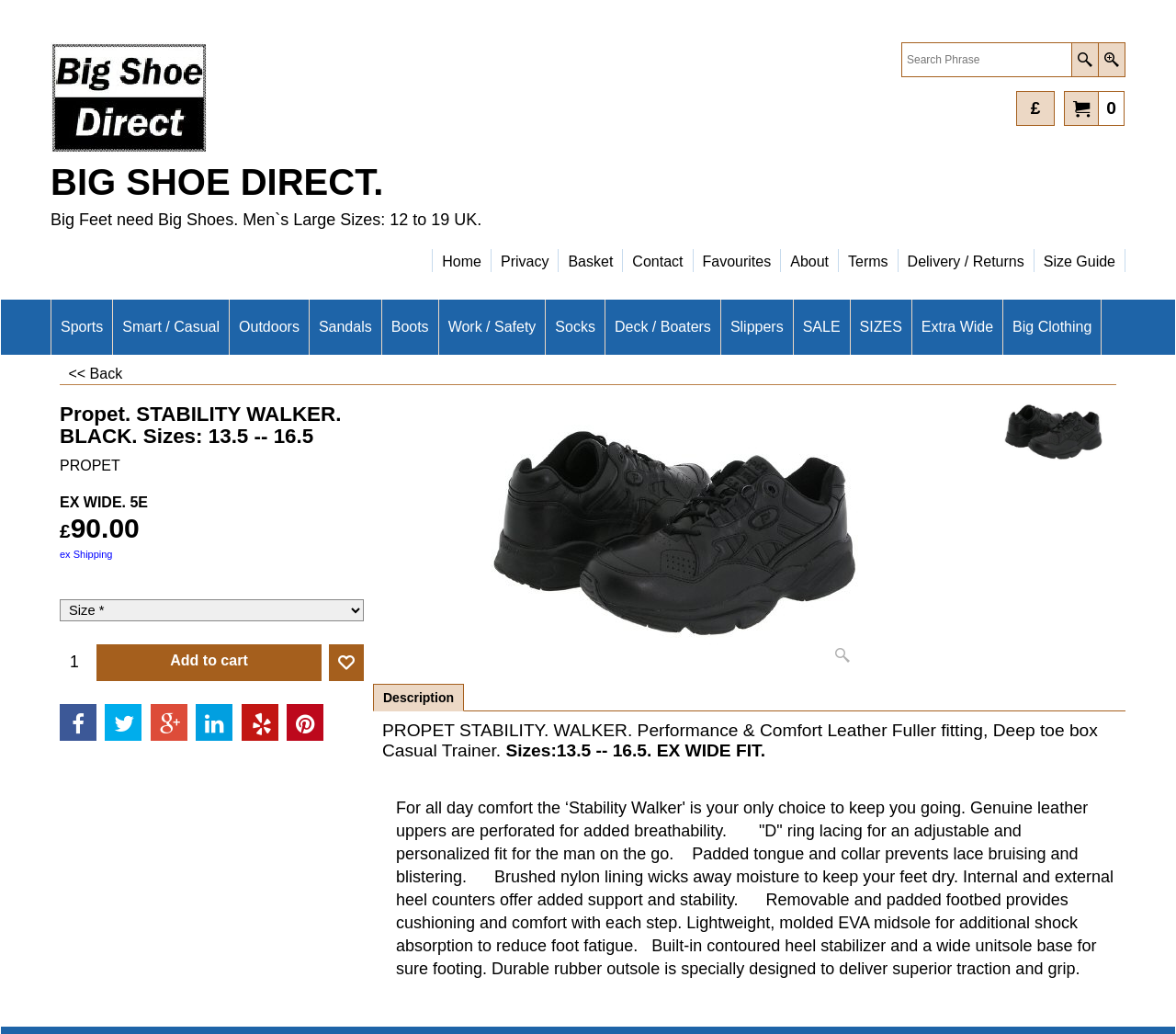What is the brand of the shoe?
Please analyze the image and answer the question with as much detail as possible.

I found the brand of the shoe by looking at the heading 'Propet. STABILITY WALKER. BLACK. Sizes: 13.5 -- 16.5' which is located at the top of the webpage.